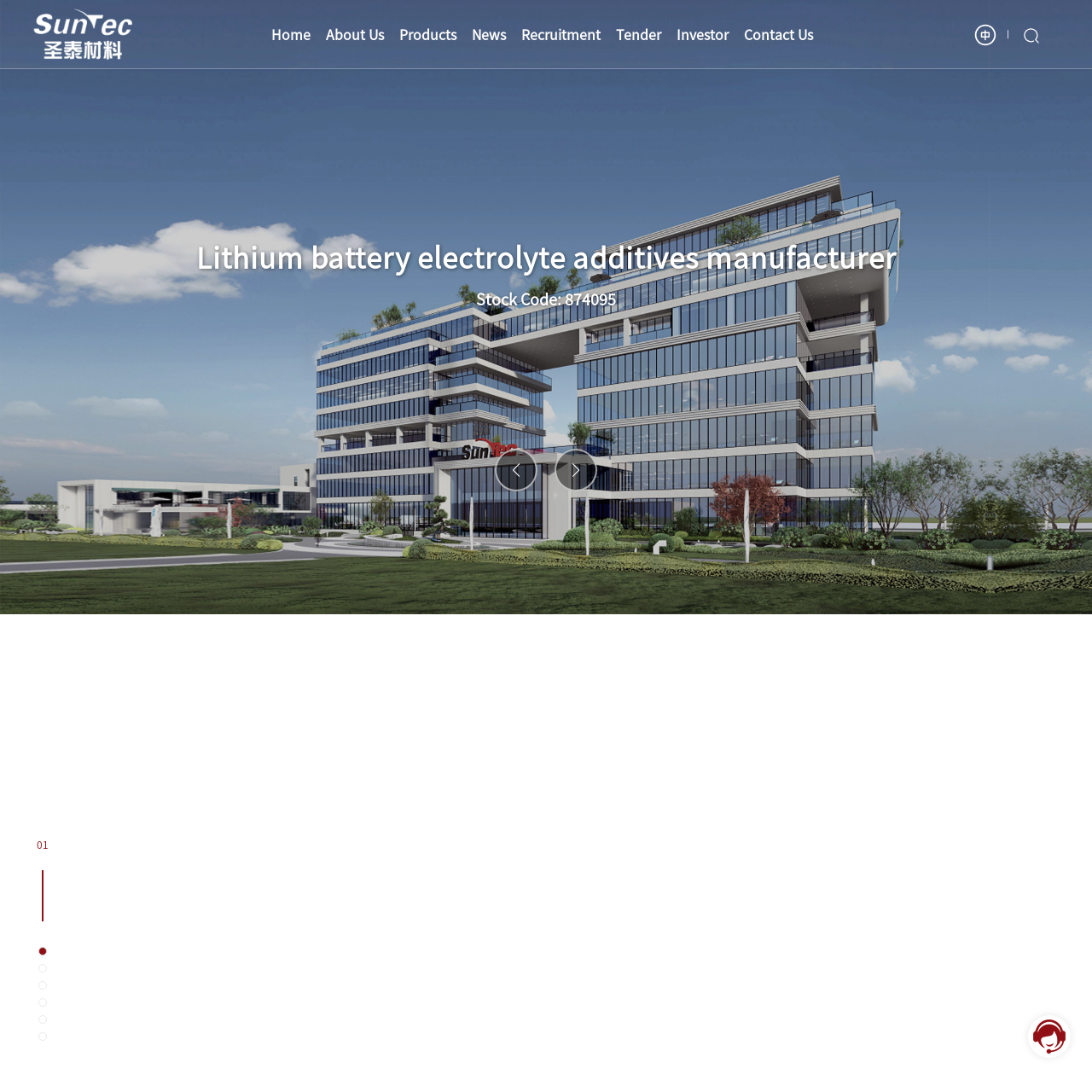Predict the bounding box of the UI element that fits this description: "Contact Us".

[0.681, 0.0, 0.745, 0.062]